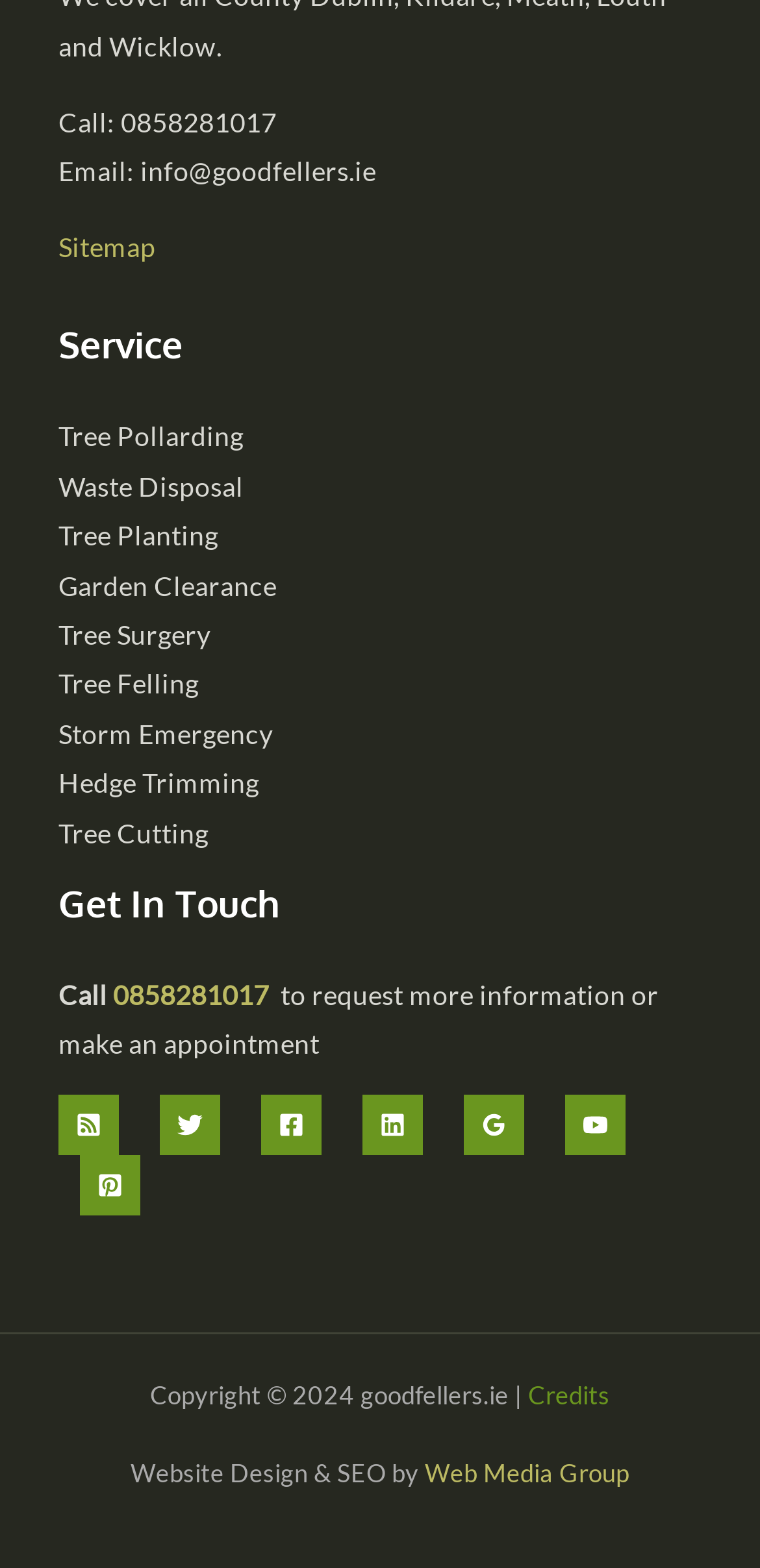What is the phone number to call?
Give a single word or phrase answer based on the content of the image.

0858281017